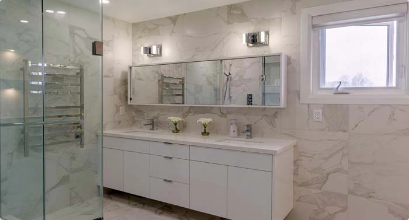Give a short answer to this question using one word or a phrase:
What is the purpose of the mirrored panel?

Reflects ambient lighting